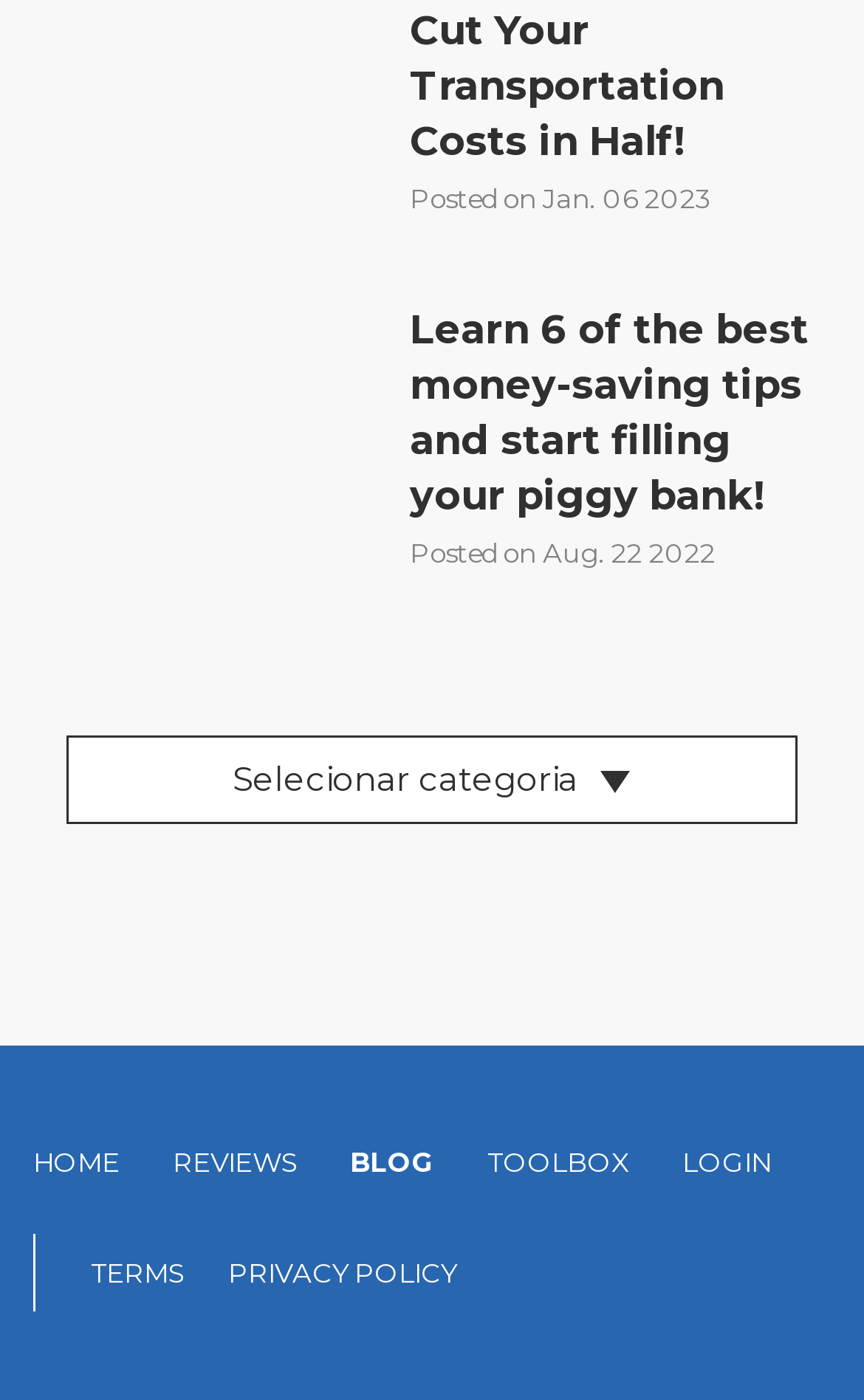Locate the bounding box coordinates of the clickable region necessary to complete the following instruction: "Go to the homepage". Provide the coordinates in the format of four float numbers between 0 and 1, i.e., [left, top, right, bottom].

[0.038, 0.809, 0.138, 0.849]